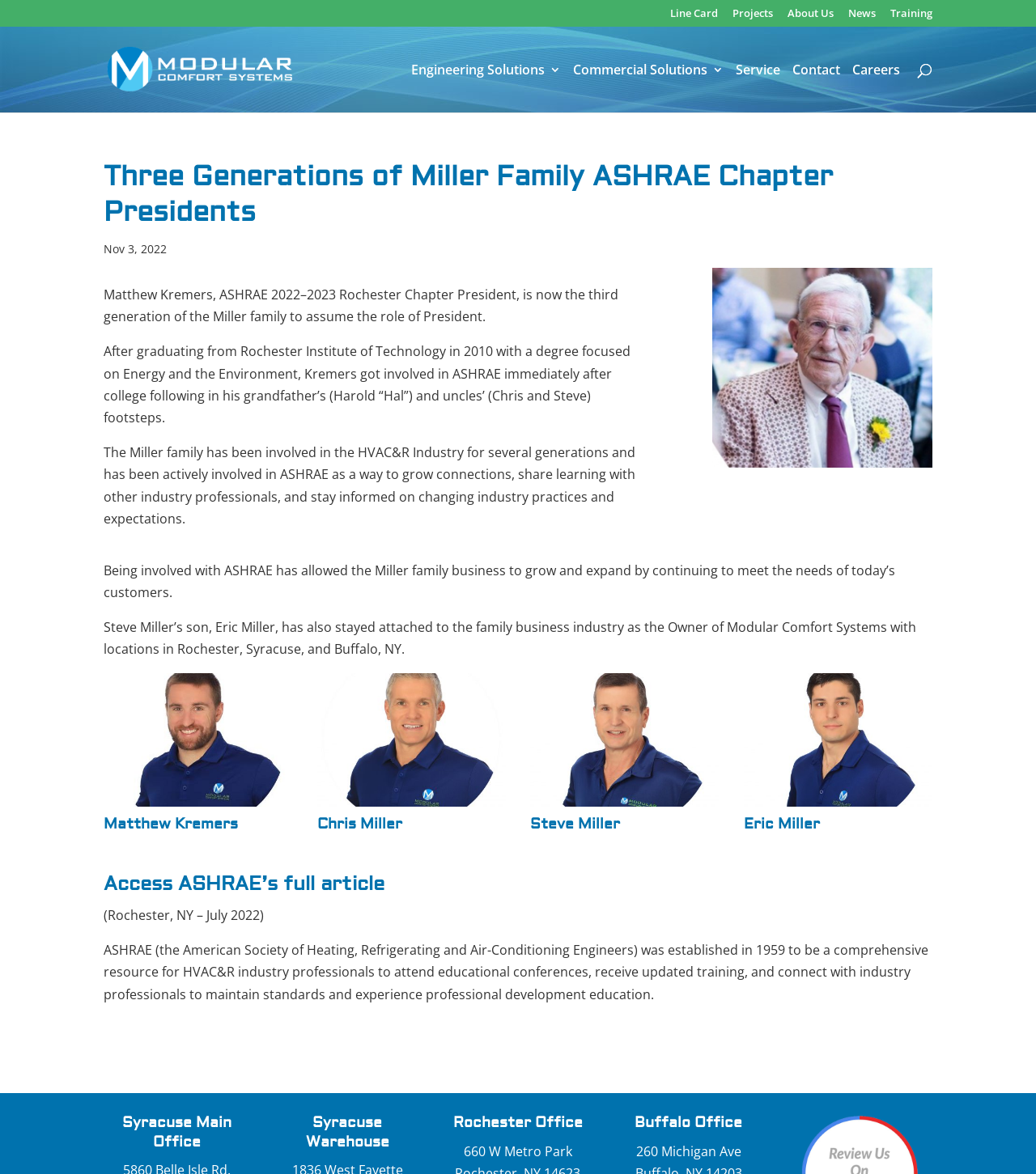Detail the various sections and features of the webpage.

The webpage is about Modular Comfort Systems, a company that provides engineering solutions, commercial solutions, and services. At the top, there is a navigation menu with links to "Line Card", "Projects", "About Us", "News", and "Training". Below the navigation menu, there is a logo of Modular Comfort Systems, accompanied by a link to the company's homepage.

The main content of the webpage is an article about three generations of the Miller family serving as ASHRAE chapter presidents. The article is divided into sections, each with a heading and a brief description. The first section introduces Matthew Kremers, the current ASHRAE chapter president, and his family's involvement in the HVAC&R industry. There is also an image related to the article.

The article continues with sections about the Miller family's history and their involvement in ASHRAE, including their business, Modular Comfort Systems. There are also links to access the full article on ASHRAE's website.

At the bottom of the webpage, there are headings for the company's office locations, including Syracuse Main Office, Syracuse Warehouse, Rochester Office, and Buffalo Office.

Throughout the webpage, there are several links and images, including a search bar at the top. The overall layout is organized, with clear headings and concise text.